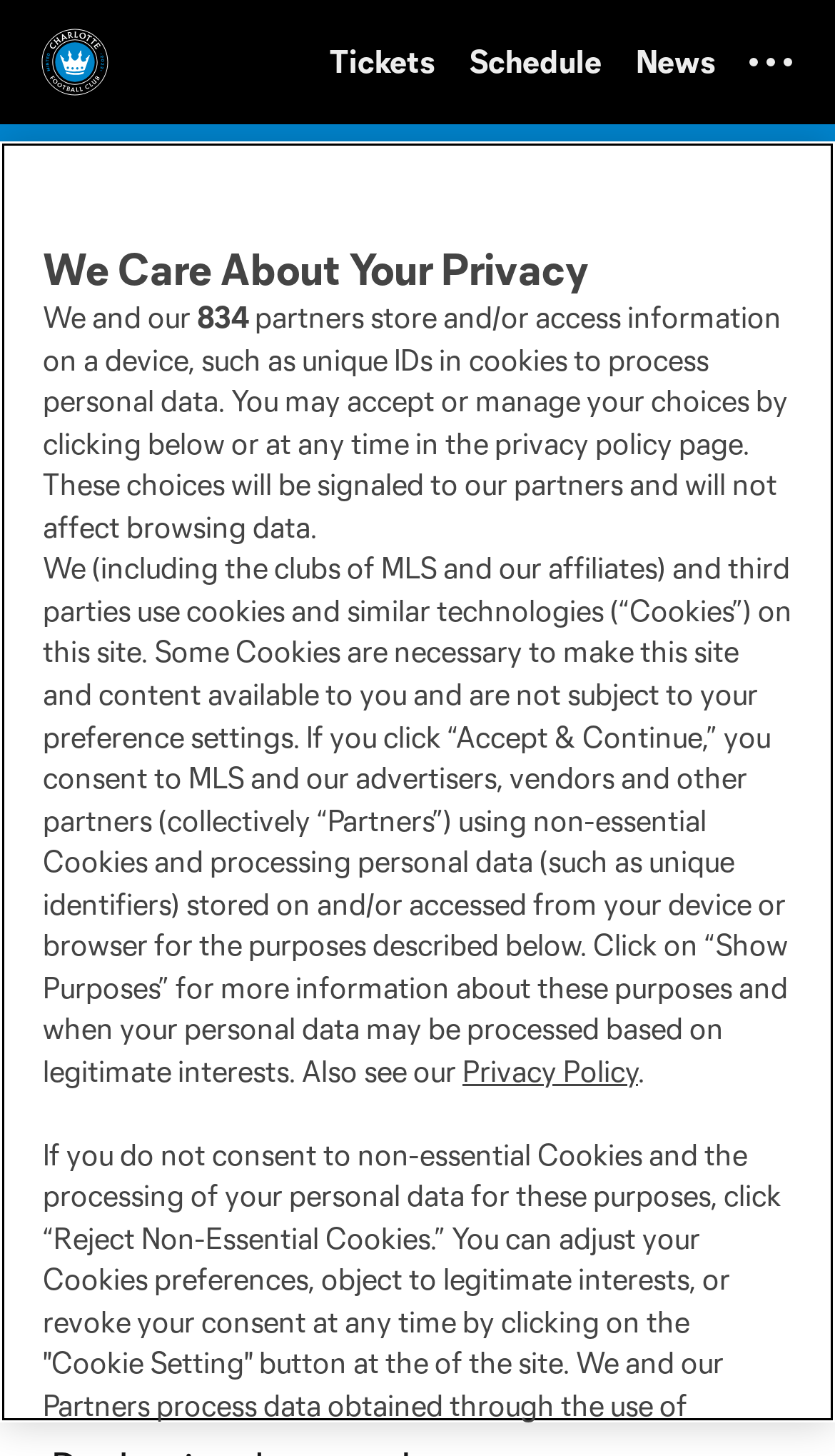What is the purpose of the button 'Search'?
Provide a concise answer using a single word or phrase based on the image.

To search